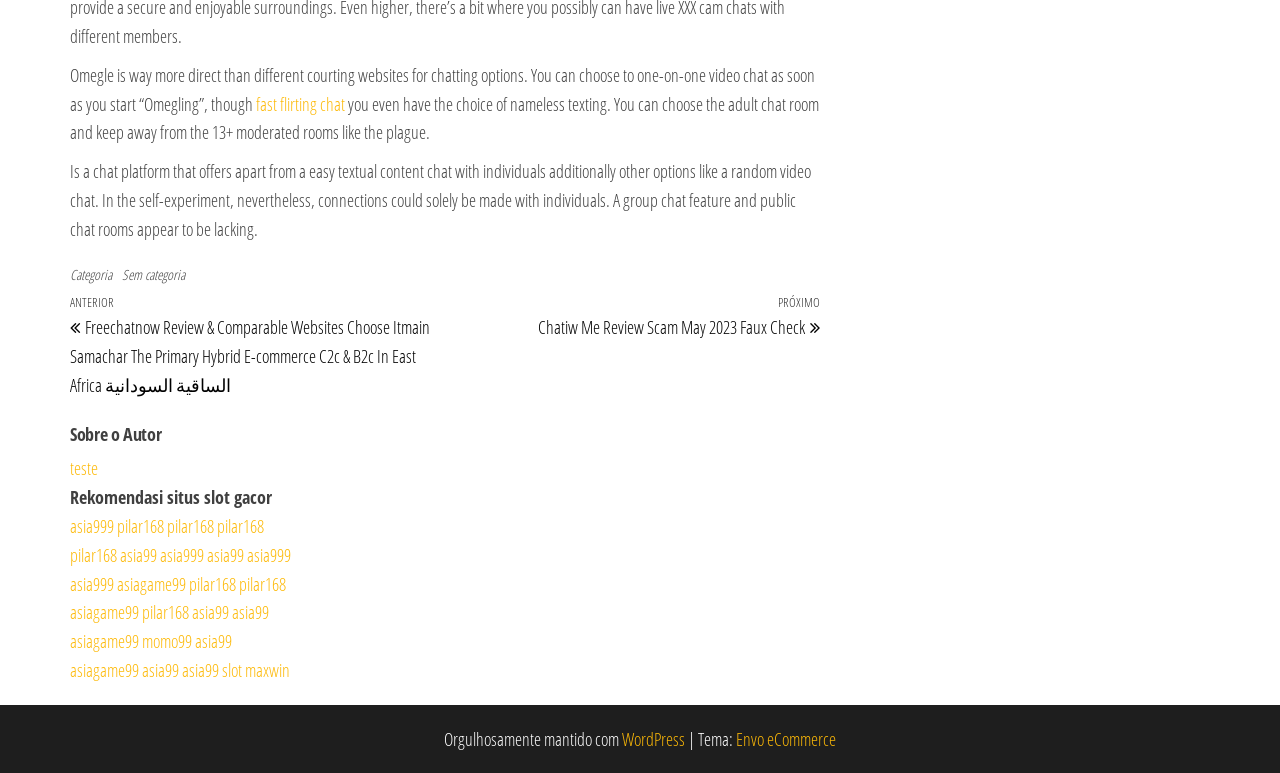Please answer the following query using a single word or phrase: 
What is Omegle?

A chat platform